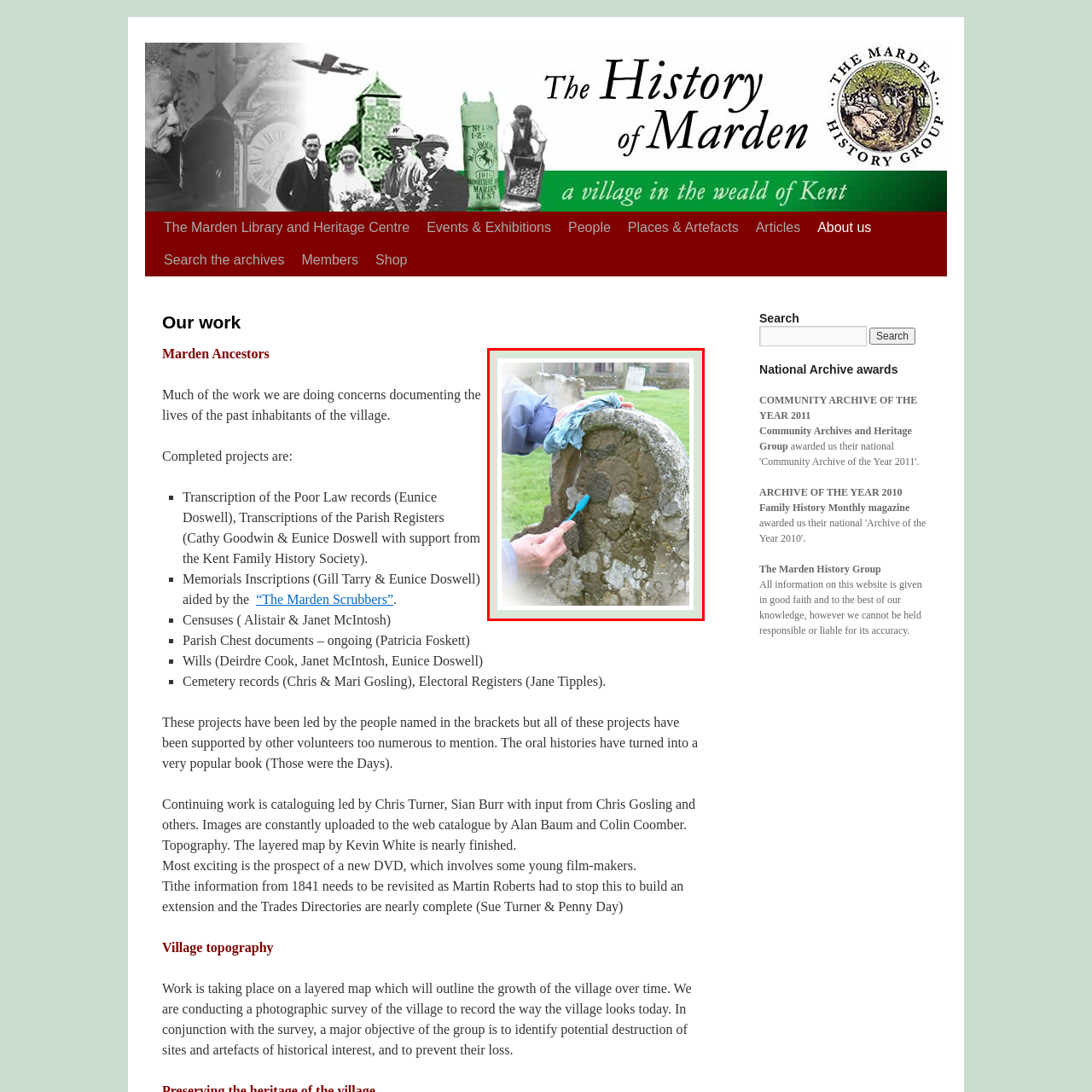Look at the region marked by the red box and describe it extensively.

The image depicts a person meticulously cleaning an old gravestone, possibly within a graveyard. The individual is using a blue brush to remove dirt and debris from the stone's surface while holding a cloth, likely to assist in the cleaning process. The gravestone appears to have intricate carvings or designs, hinting at its historical significance. In the background, other gravestones can be seen, further emphasizing the setting's historical context. This effort aligns with the work of local heritage groups, such as the Marden History Group, which focuses on documenting the lives of past inhabitants and preserving historical artifacts within the village. The dedication to maintaining such gravestones highlights the community's commitment to honoring its history and ancestry.